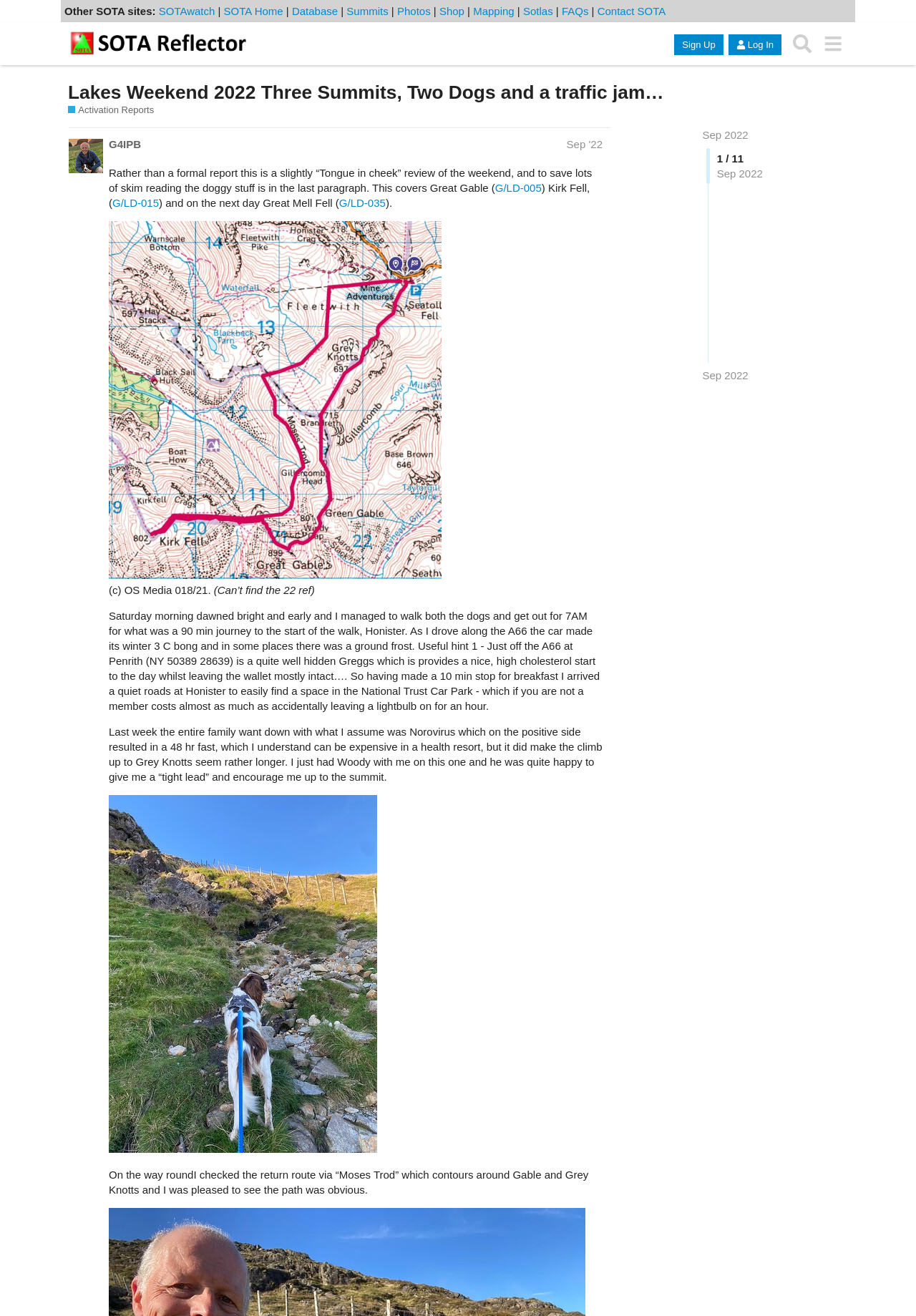Given the description: "All Brands", determine the bounding box coordinates of the UI element. The coordinates should be formatted as four float numbers between 0 and 1, [left, top, right, bottom].

None